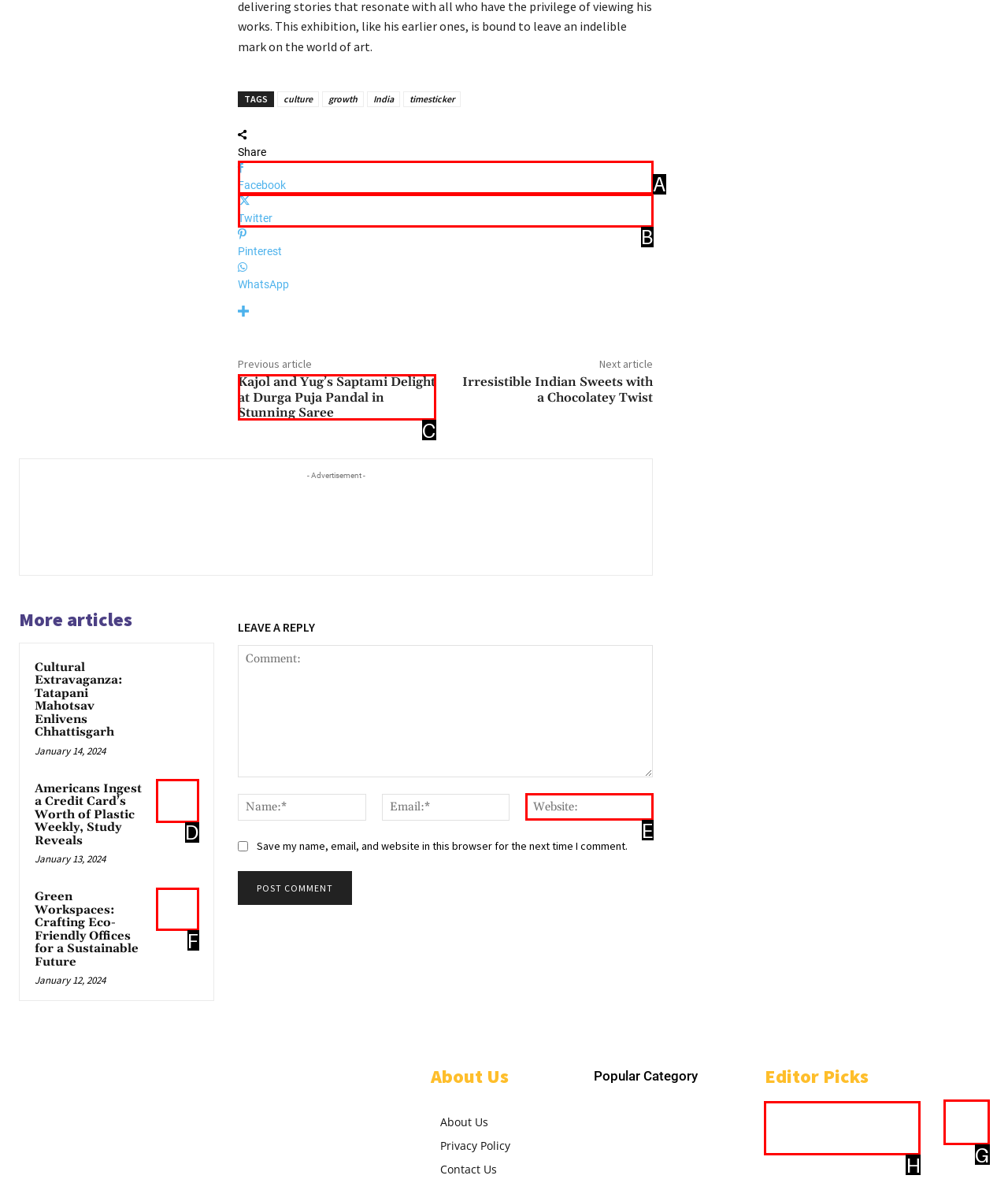Match the HTML element to the description: Twitter. Respond with the letter of the correct option directly.

B